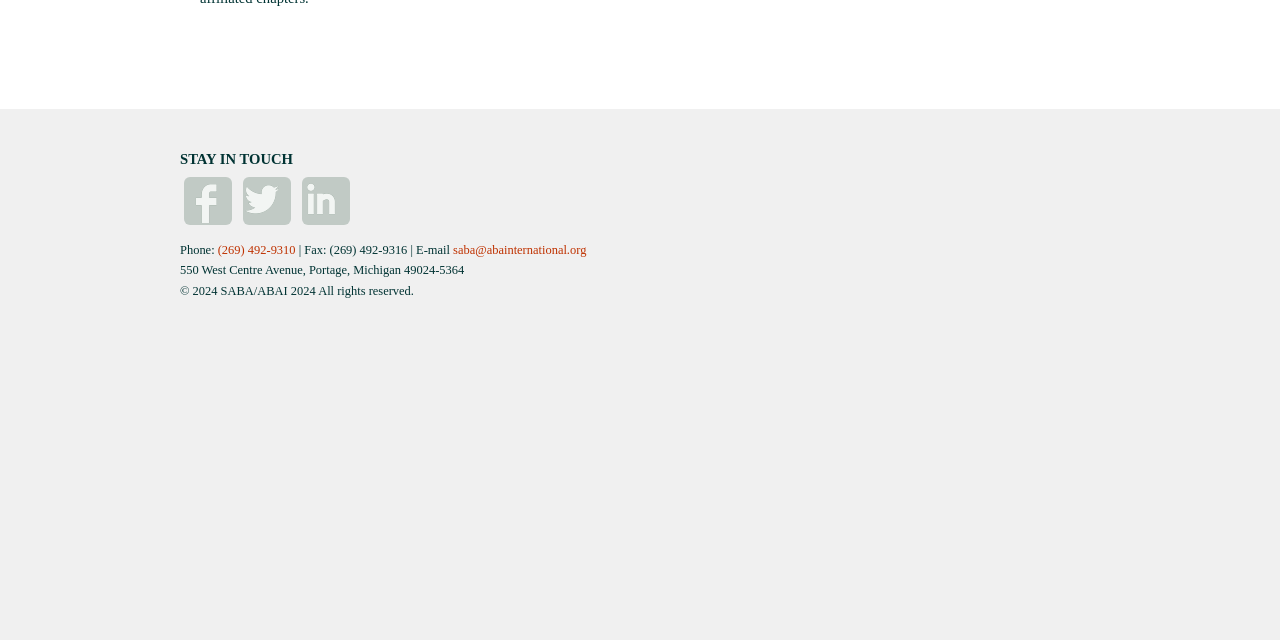Find the coordinates for the bounding box of the element with this description: "Facebook".

[0.143, 0.277, 0.181, 0.352]